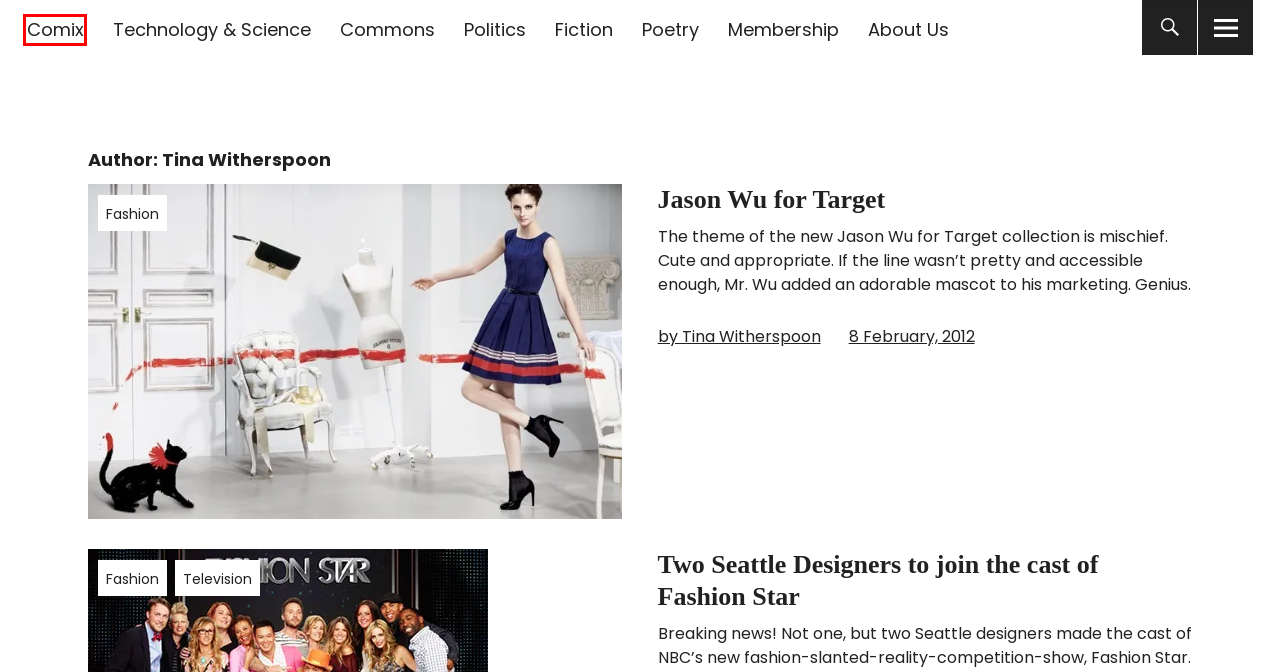Observe the screenshot of a webpage with a red bounding box around an element. Identify the webpage description that best fits the new page after the element inside the bounding box is clicked. The candidates are:
A. Poetry – The Seattle Star
B. About Us – The Seattle Star
C. Fashion – The Seattle Star
D. Politics – The Seattle Star
E. Jason Wu for Target – The Seattle Star
F. Comix – The Seattle Star
G. Tina Witherspoon – The Seattle Star
H. Two Seattle Designers to join the cast of Fashion Star – The Seattle Star

F